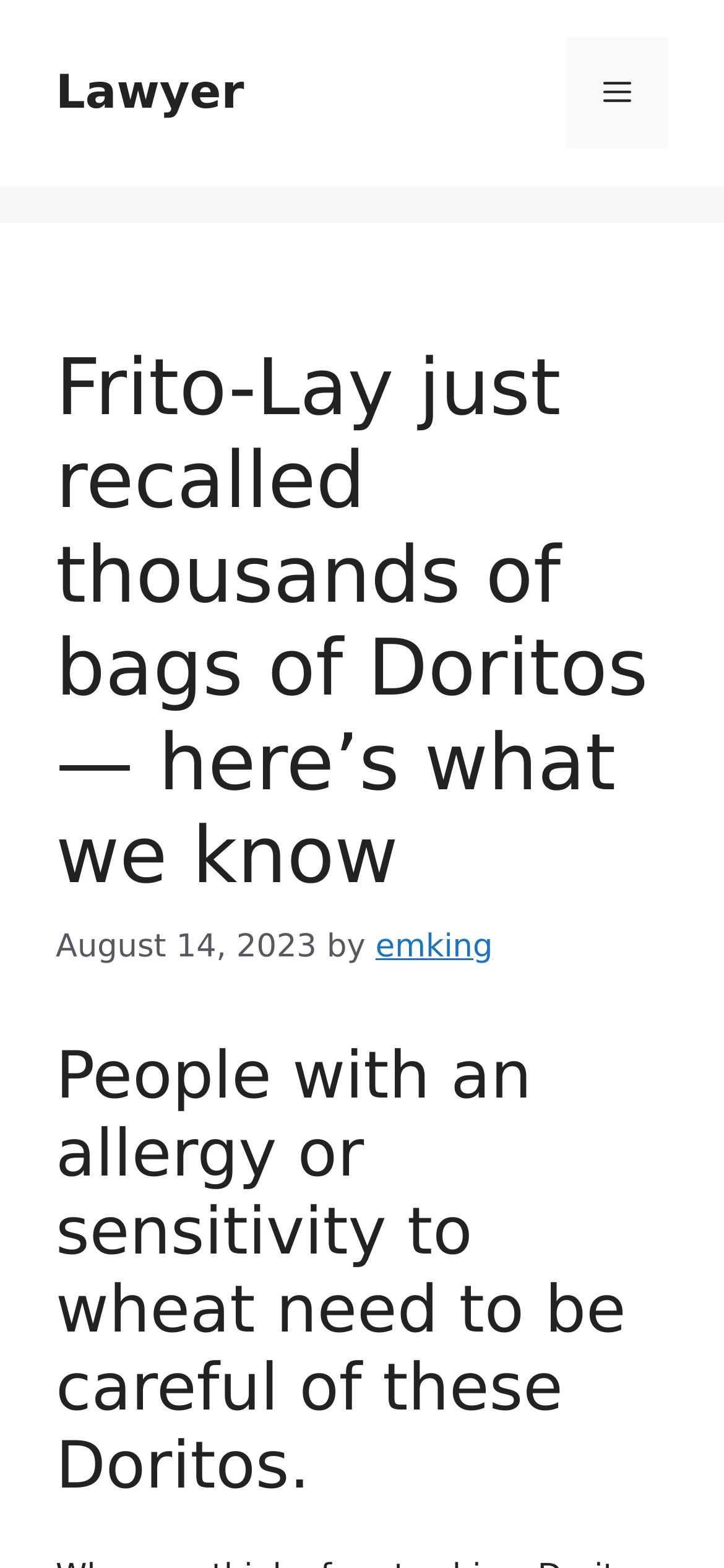Generate the text content of the main heading of the webpage.

Frito-Lay just recalled thousands of bags of Doritos — here’s what we know